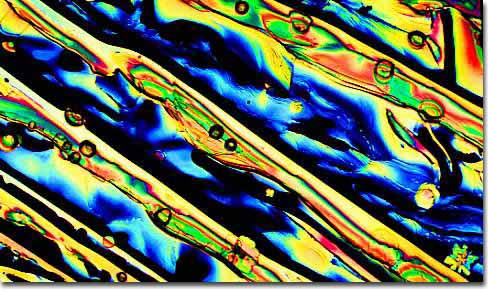Provide a brief response to the question below using one word or phrase:
What is the year when the brewing of Double Diamond Original Burton Ale started?

1876